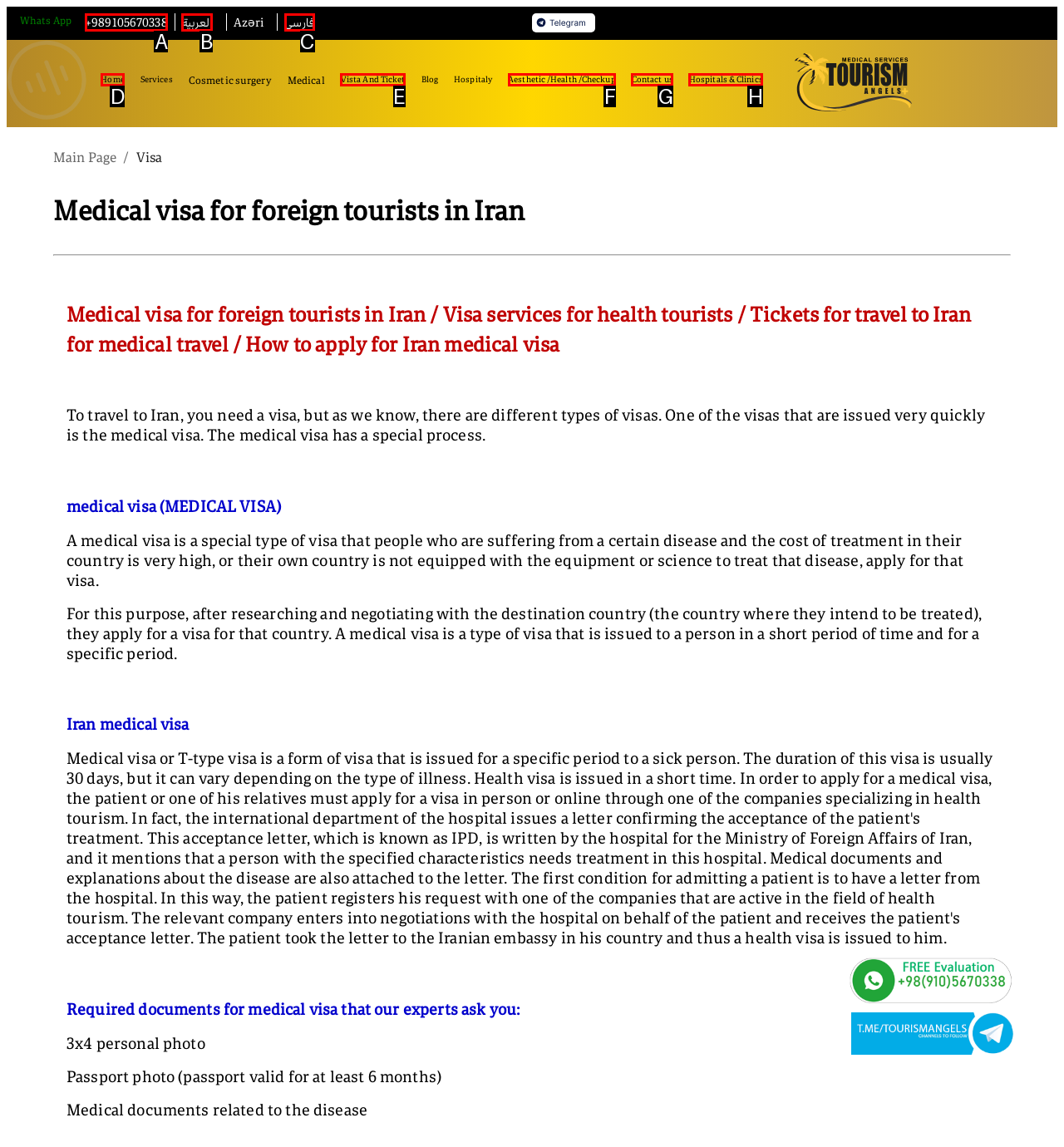Choose the letter that best represents the description: Aesthetic /Health /Checkup. Answer with the letter of the selected choice directly.

F